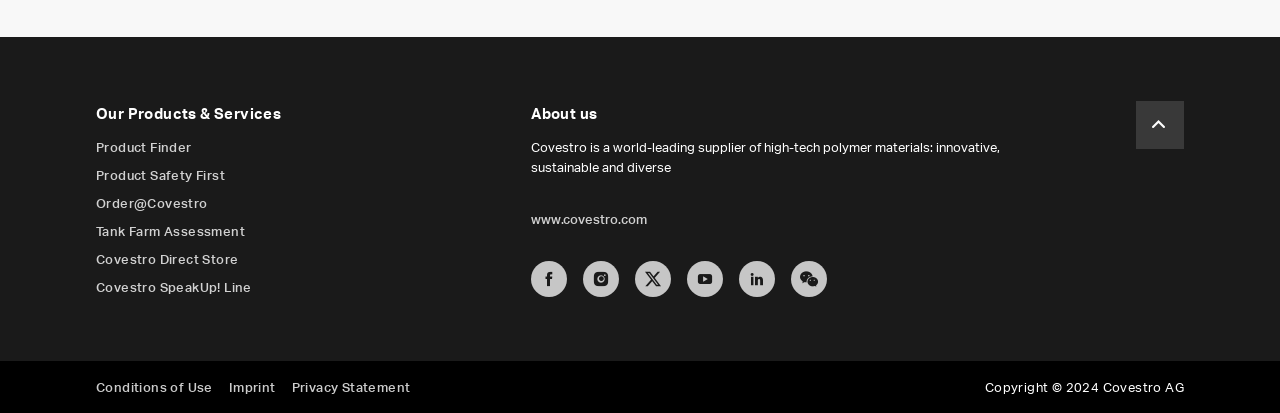Identify the bounding box coordinates of the part that should be clicked to carry out this instruction: "Learn more about Covestro".

[0.415, 0.51, 0.506, 0.549]